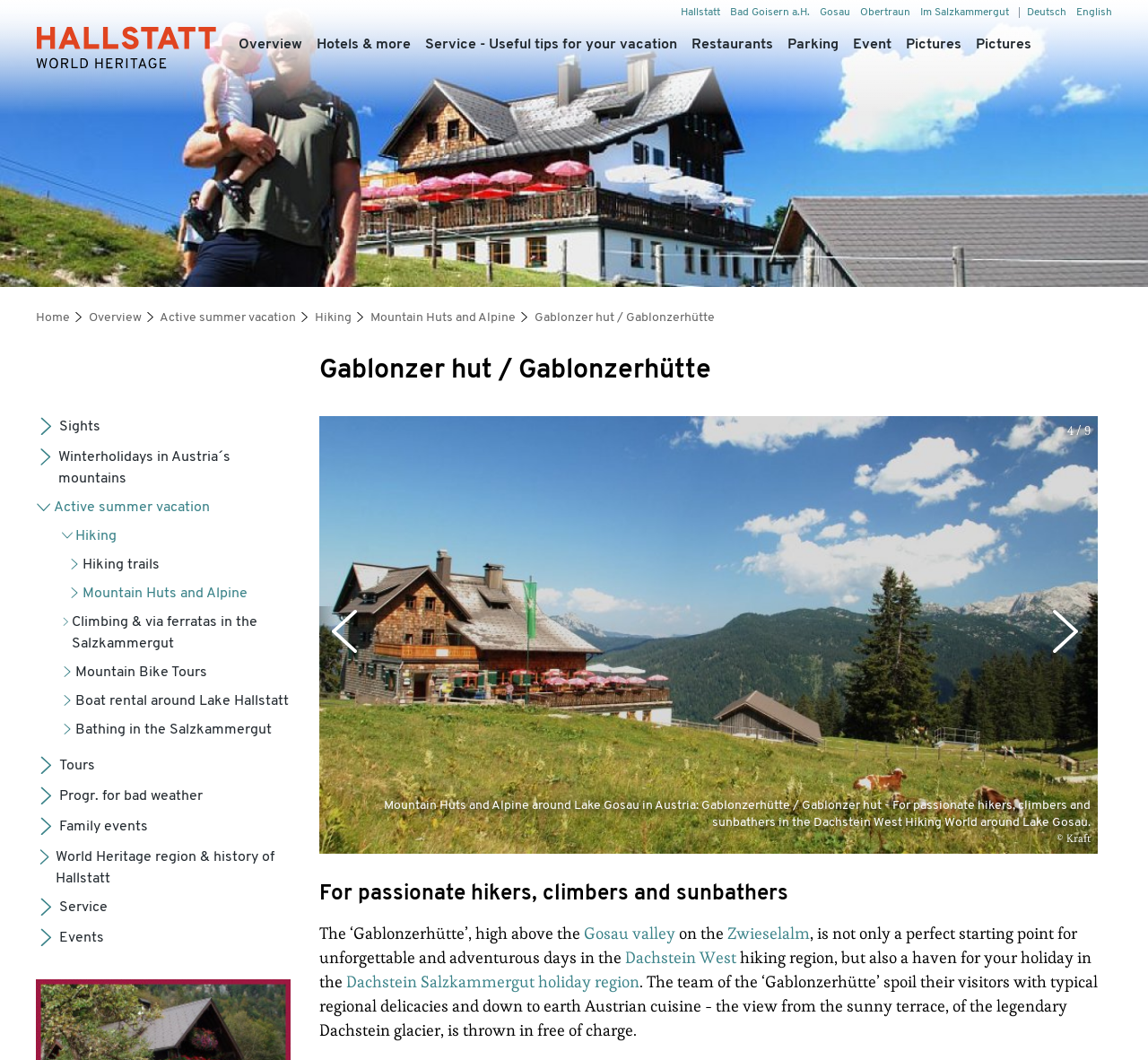Answer in one word or a short phrase: 
What is the name of the valley mentioned in the text?

Gosau valley